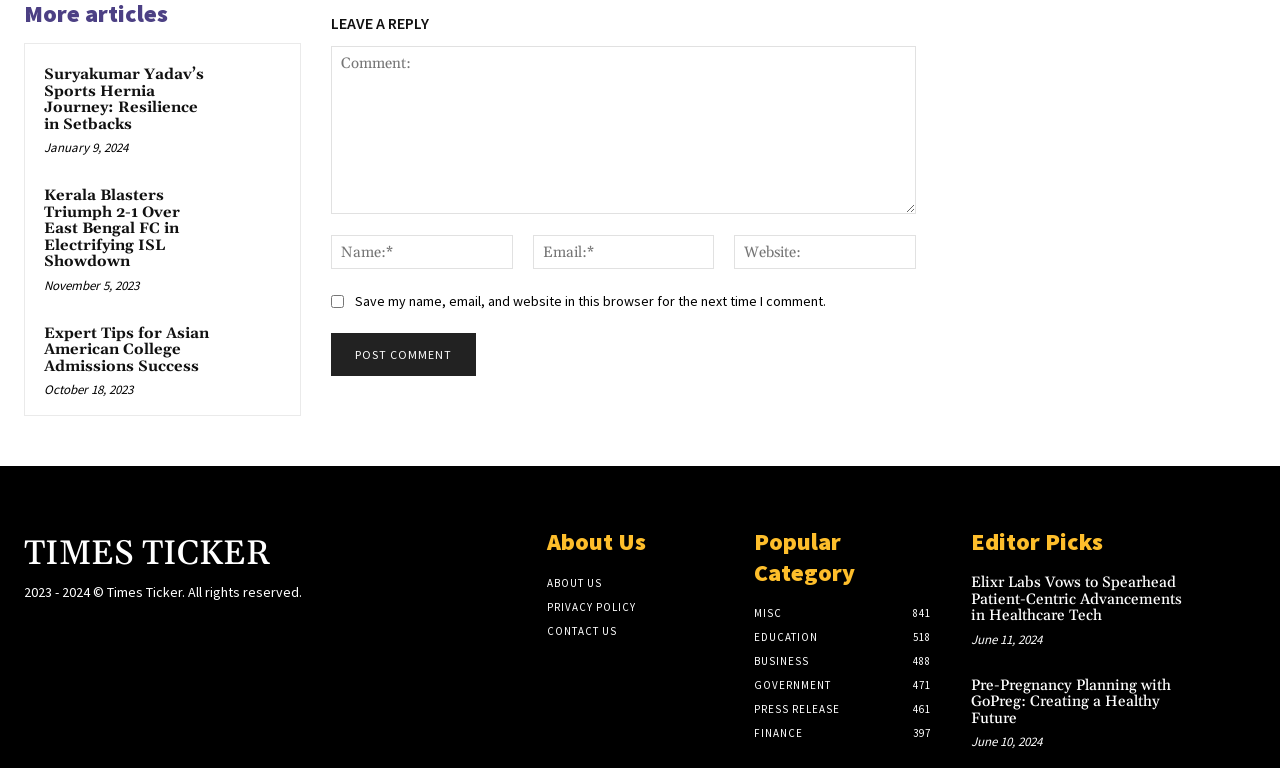Find the bounding box coordinates for the area that should be clicked to accomplish the instruction: "Leave a reply".

[0.259, 0.01, 0.716, 0.051]